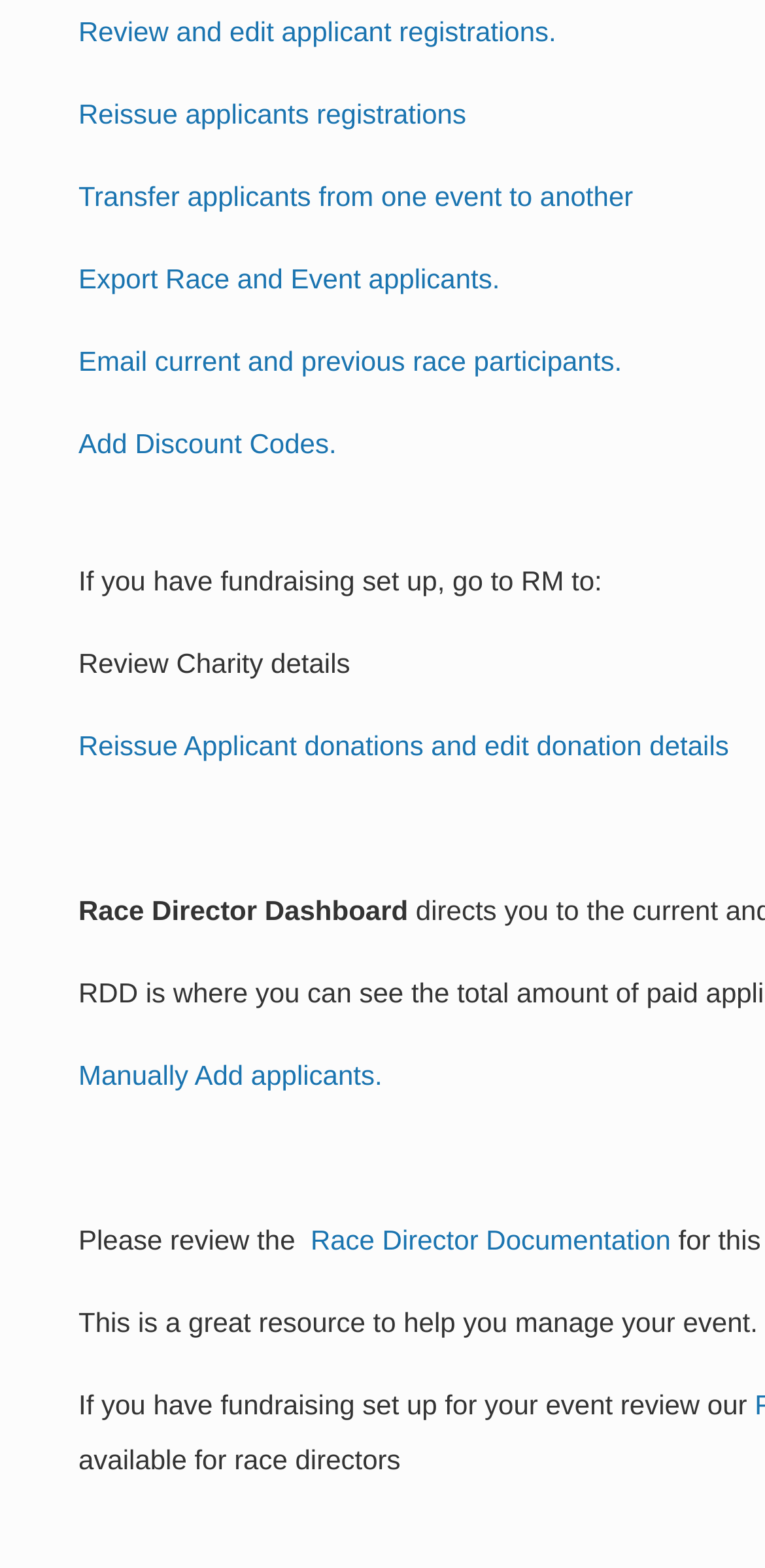Determine the bounding box coordinates of the clickable region to follow the instruction: "Check Boiler Deals".

None